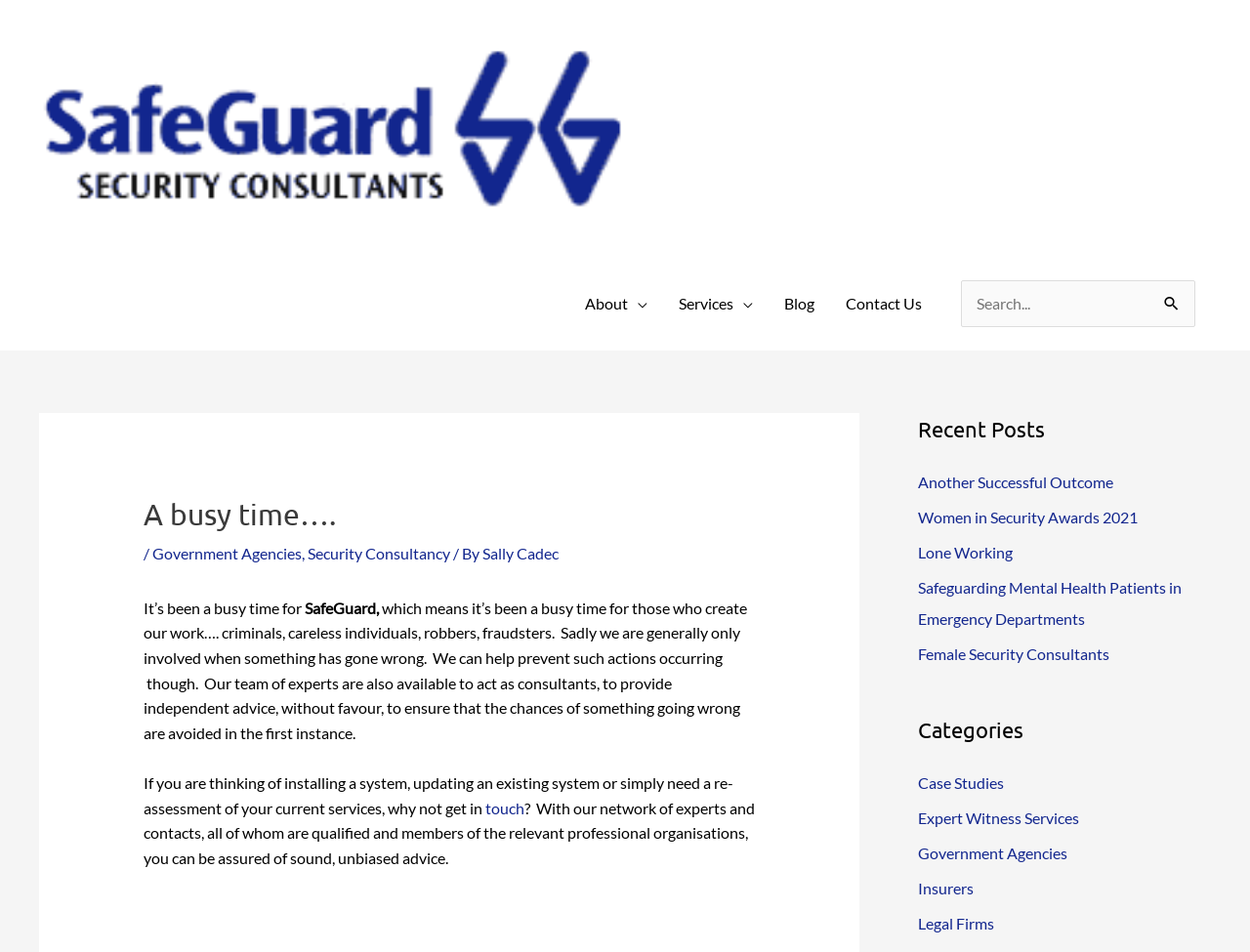Identify the coordinates of the bounding box for the element that must be clicked to accomplish the instruction: "click the second link".

None